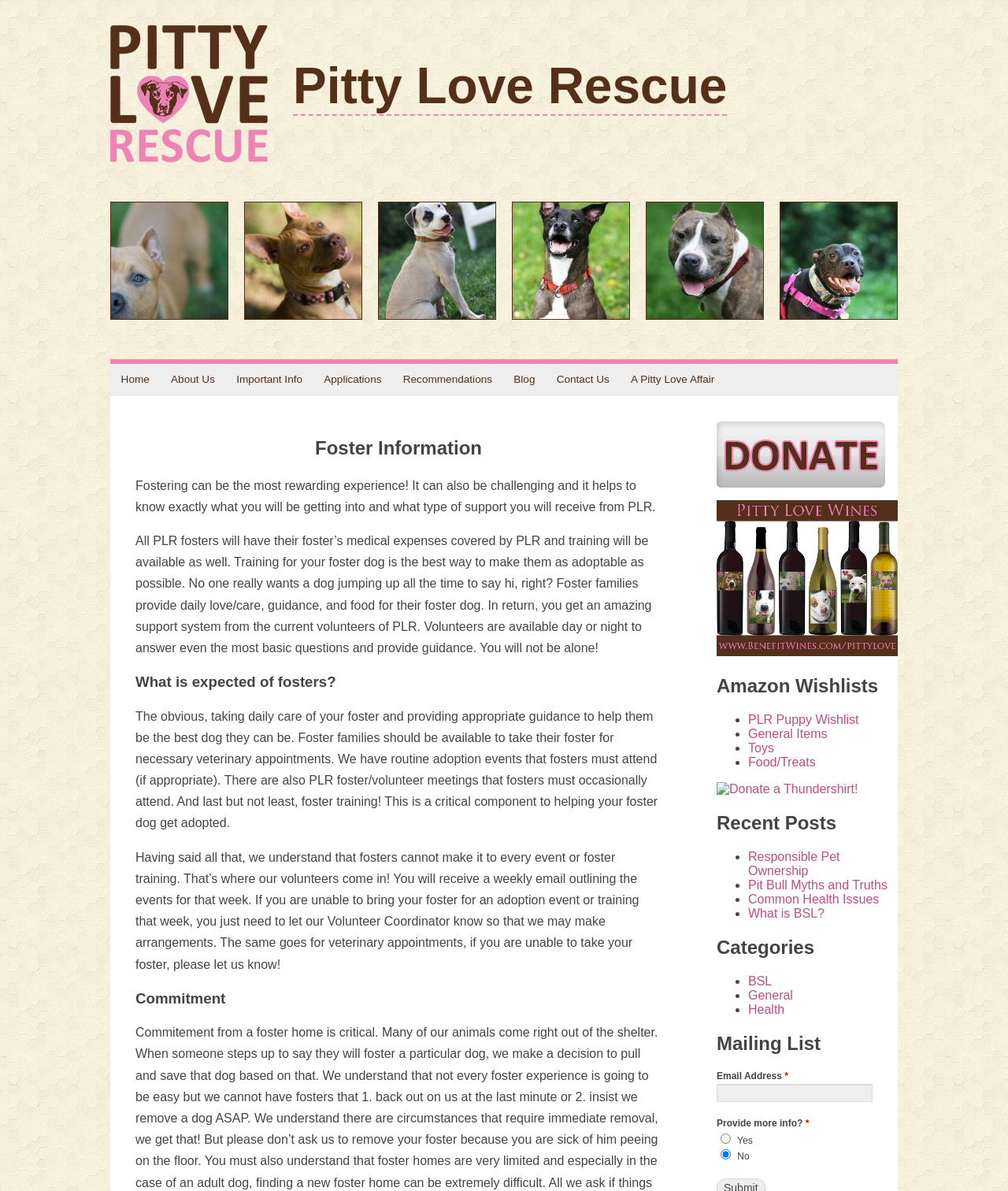Identify the bounding box coordinates of the area you need to click to perform the following instruction: "Enter email address in the mailing list".

[0.711, 0.91, 0.866, 0.925]